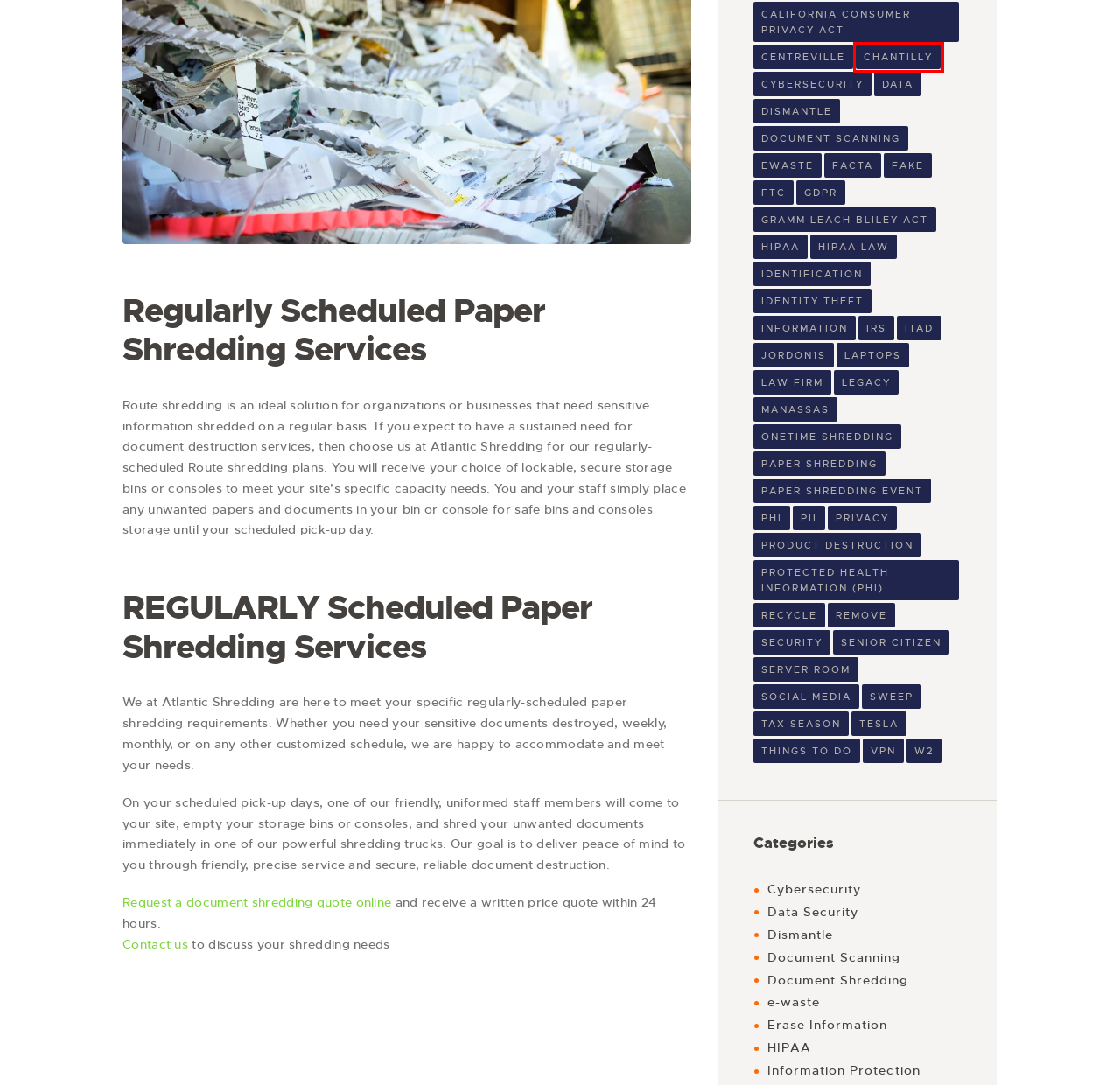Look at the screenshot of the webpage and find the element within the red bounding box. Choose the webpage description that best fits the new webpage that will appear after clicking the element. Here are the candidates:
A. ftc Archives - Atlantic Shredding & E-Recycling Services
B. Dismantle Archives - Atlantic Shredding & E-Recycling Services
C. Document Scanning Archives - Atlantic Shredding & E-Recycling Services
D. w2 Archives - Atlantic Shredding & E-Recycling Services
E. recycle Archives - Atlantic Shredding & E-Recycling Services
F. chantilly Archives - Atlantic Shredding & E-Recycling Services
G. Document Shredding Archives - Atlantic Shredding & E-Recycling Services
H. information Archives - Atlantic Shredding & E-Recycling Services

F